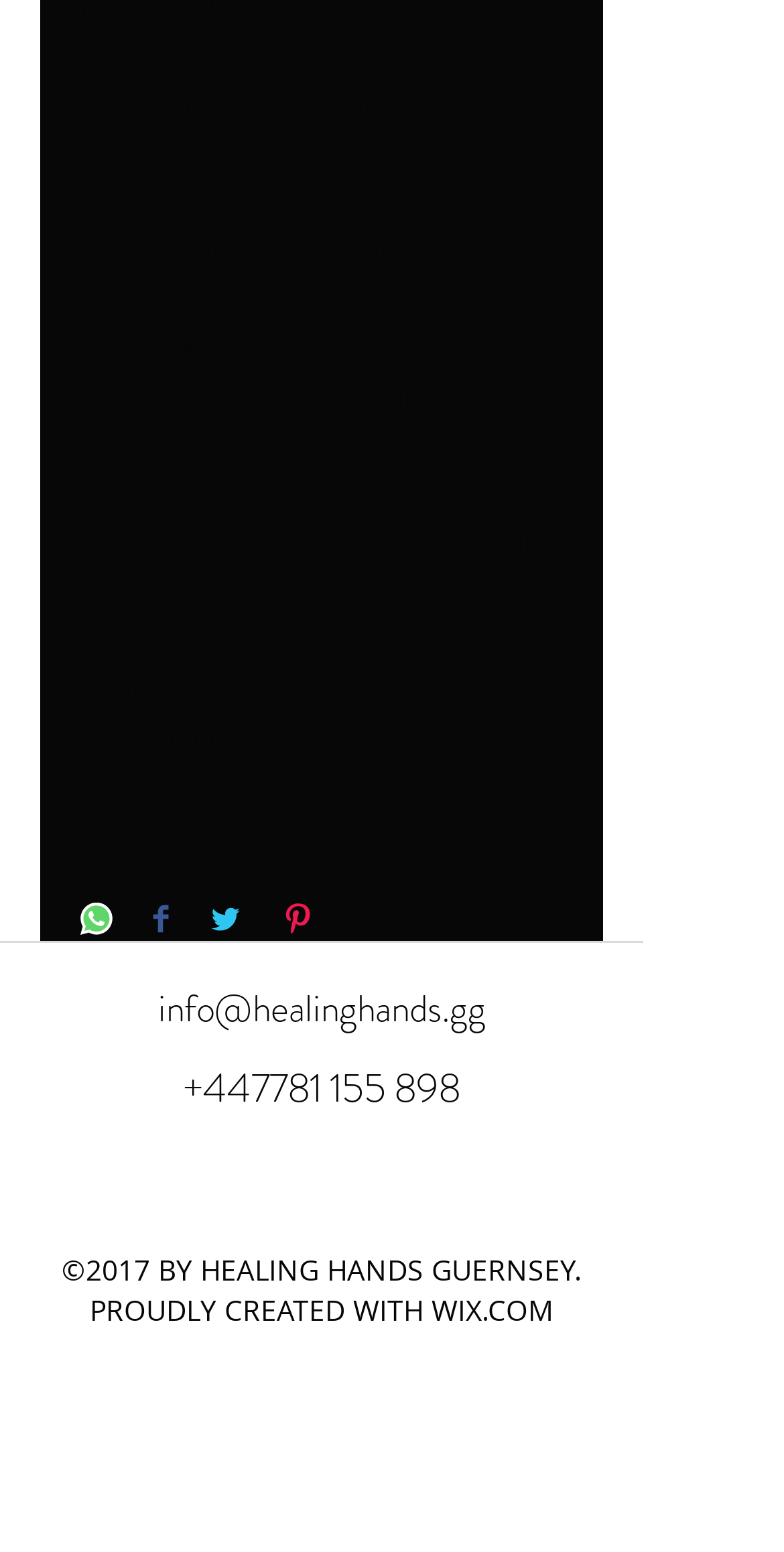Respond to the question below with a concise word or phrase:
What is Selenite associated with?

the moon